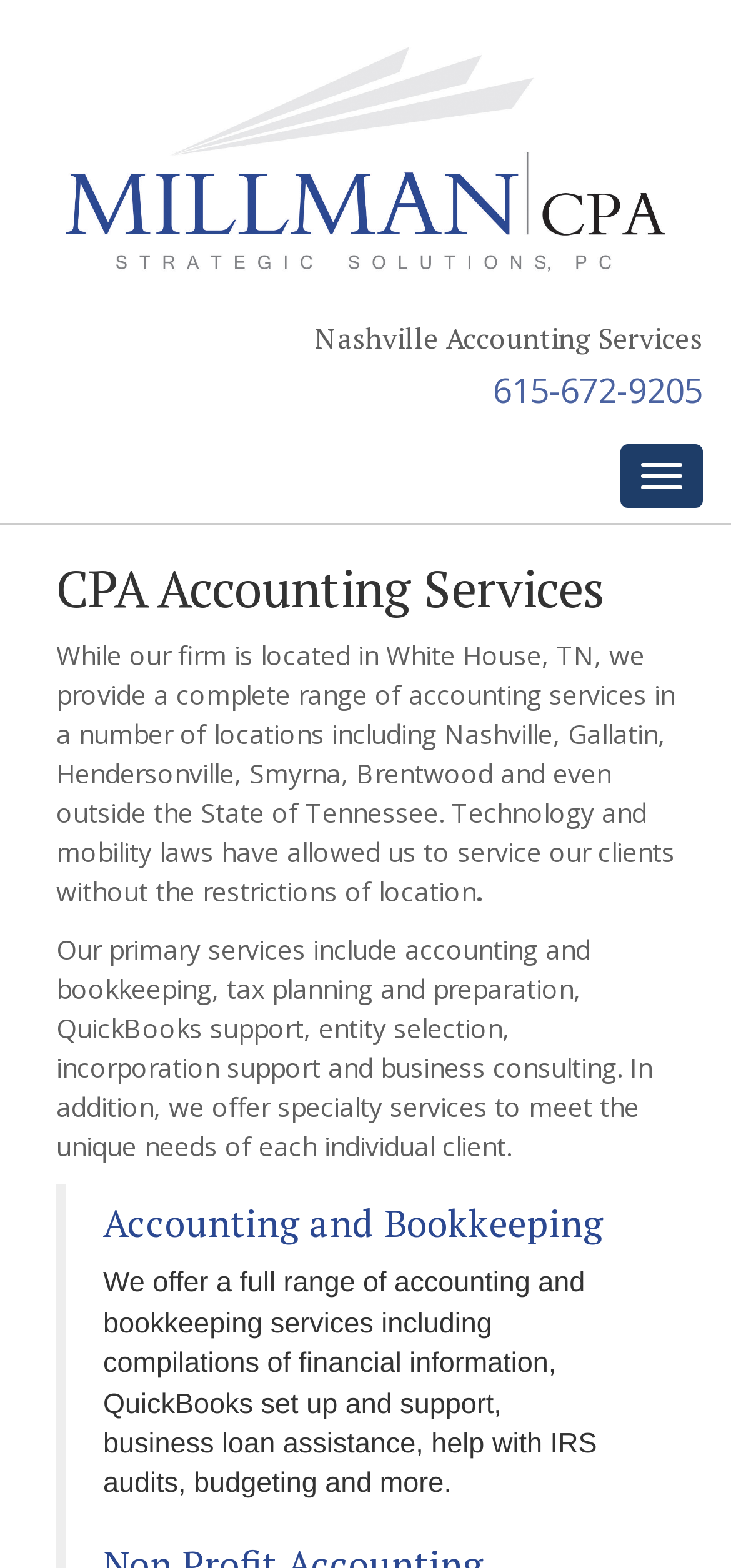Show the bounding box coordinates for the HTML element as described: "alt="Millman CPA Strategic Solutions, PC"".

[0.038, 0.03, 0.962, 0.174]